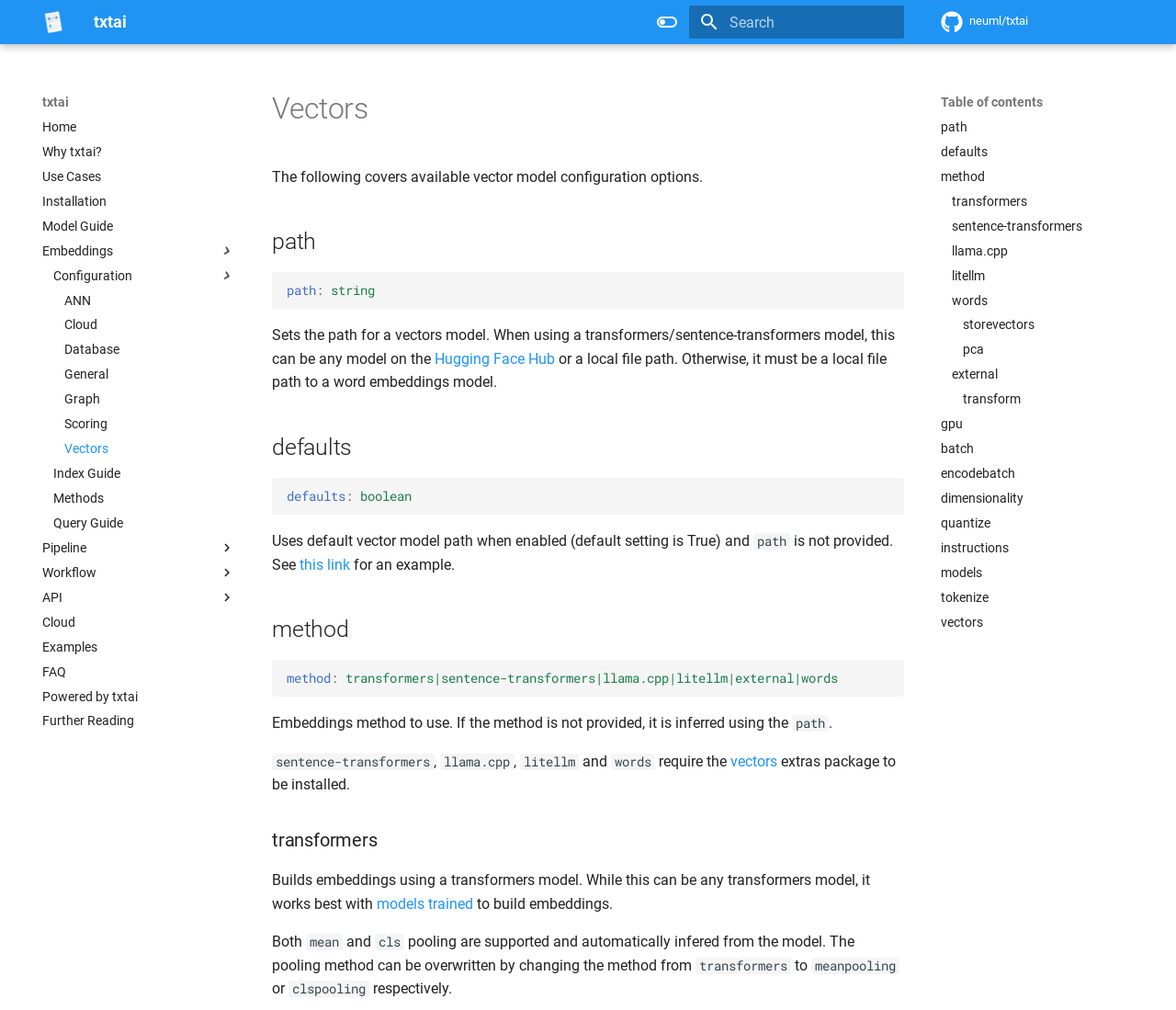Given the element description: "Skip to content", predict the bounding box coordinates of the UI element it refers to, using four float numbers between 0 and 1, i.e., [left, top, right, bottom].

[0.008, 0.016, 0.09, 0.041]